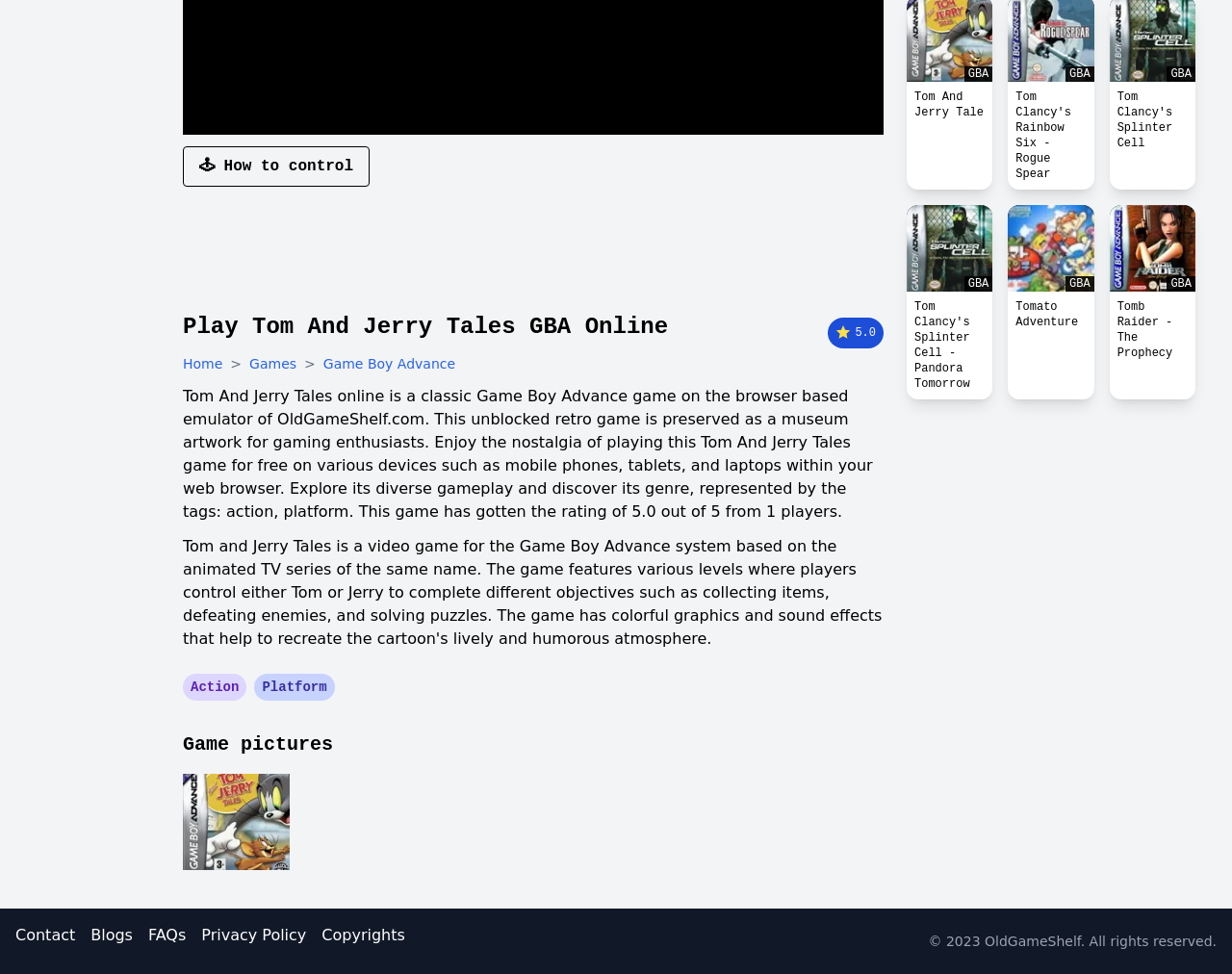Extract the bounding box coordinates for the described element: "Tomb Raider - The Prophecy". The coordinates should be represented as four float numbers between 0 and 1: [left, top, right, bottom].

[0.901, 0.299, 0.97, 0.378]